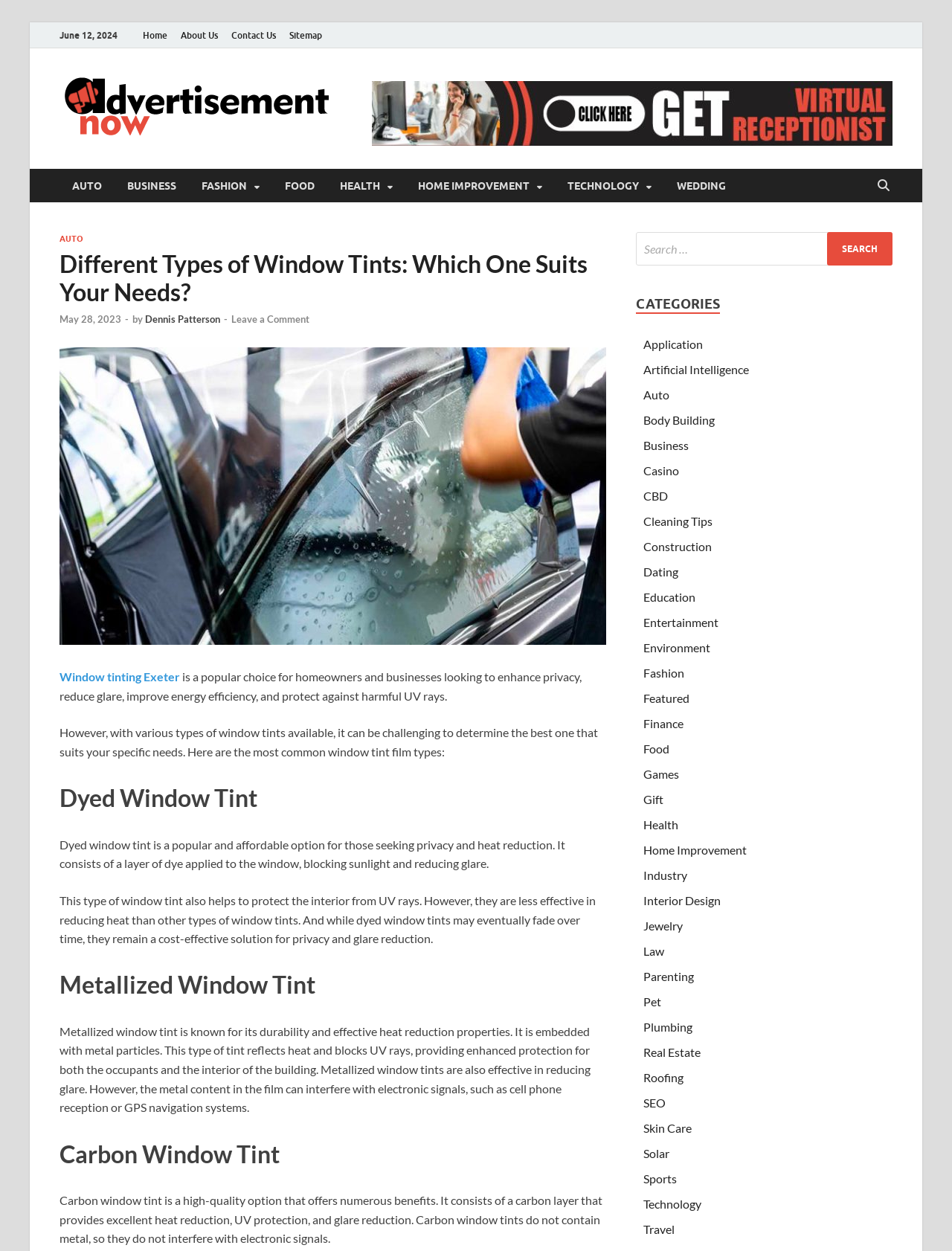Using the description "parent_node: Search for: value="Search"", locate and provide the bounding box of the UI element.

[0.869, 0.185, 0.938, 0.212]